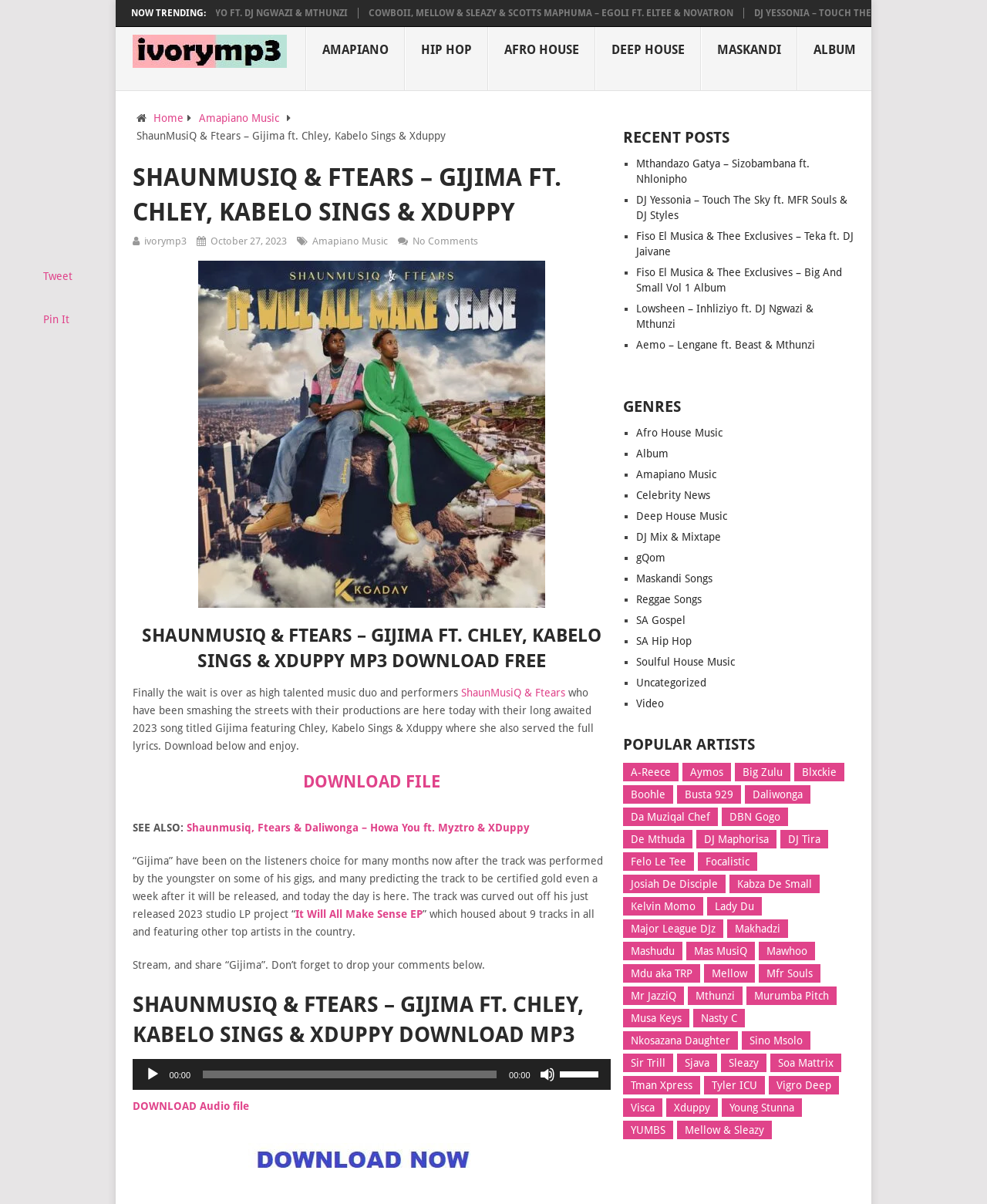Find the bounding box coordinates for the HTML element described as: "Visca". The coordinates should consist of four float values between 0 and 1, i.e., [left, top, right, bottom].

[0.632, 0.912, 0.671, 0.928]